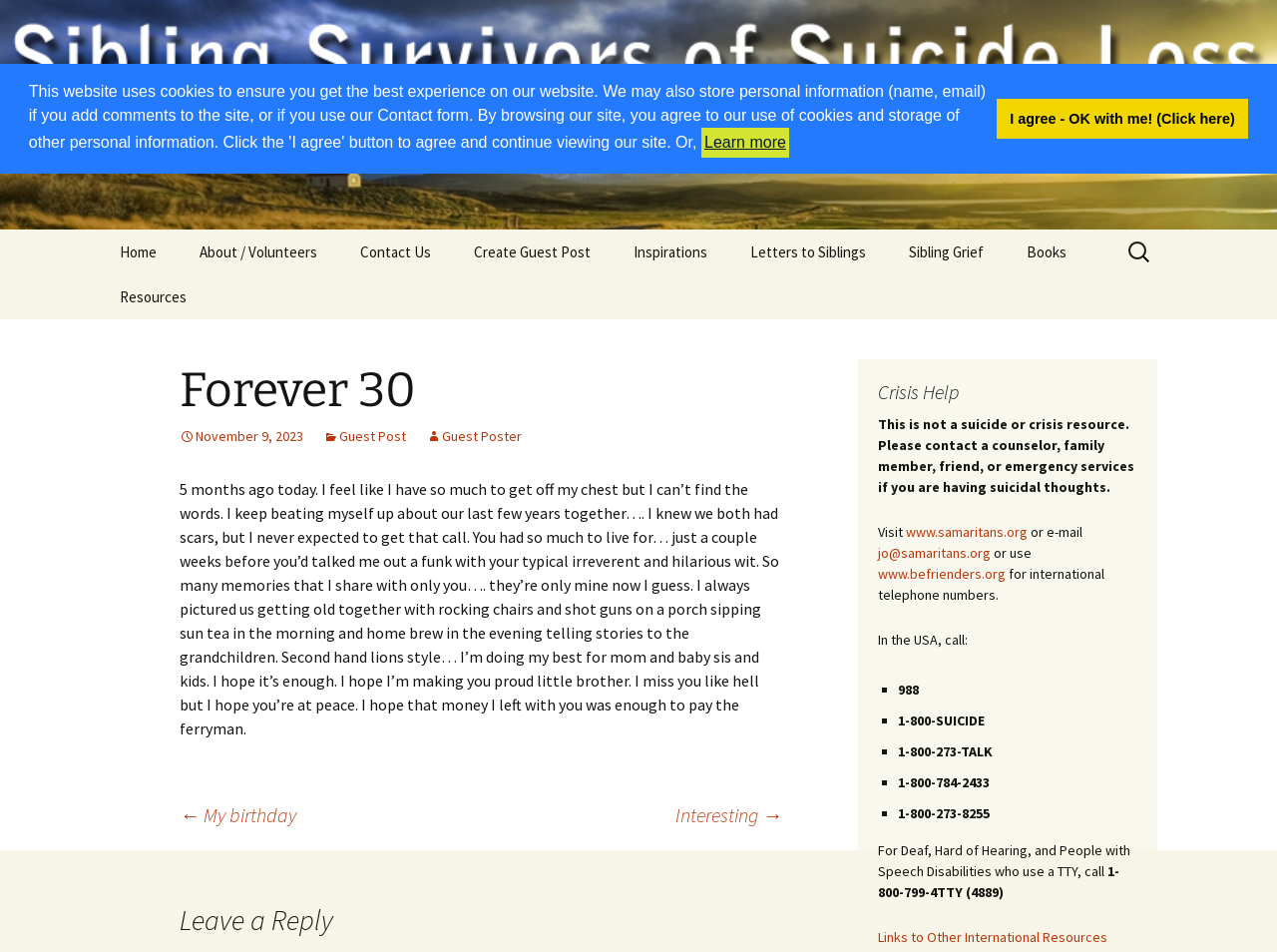What is the topic of the article on the webpage?
Provide an in-depth answer to the question, covering all aspects.

The article on the webpage appears to be a personal reflection on sibling grief, as indicated by the StaticText '5 months ago today. I feel like I have so much to get off my chest but I can’t find the words...' and the surrounding context.